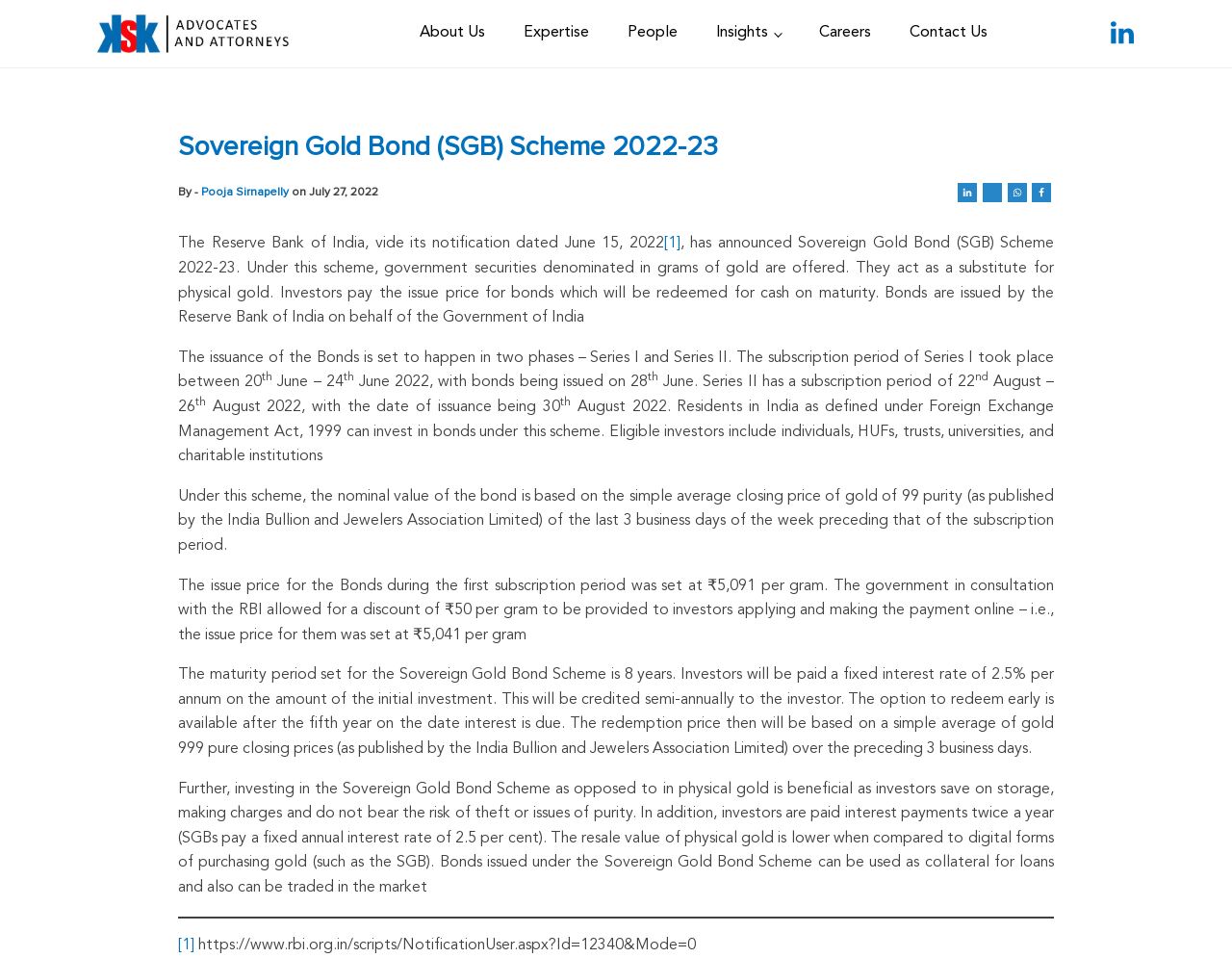Select the bounding box coordinates of the element I need to click to carry out the following instruction: "Click the 'Linkedin' link".

[0.778, 0.191, 0.793, 0.211]